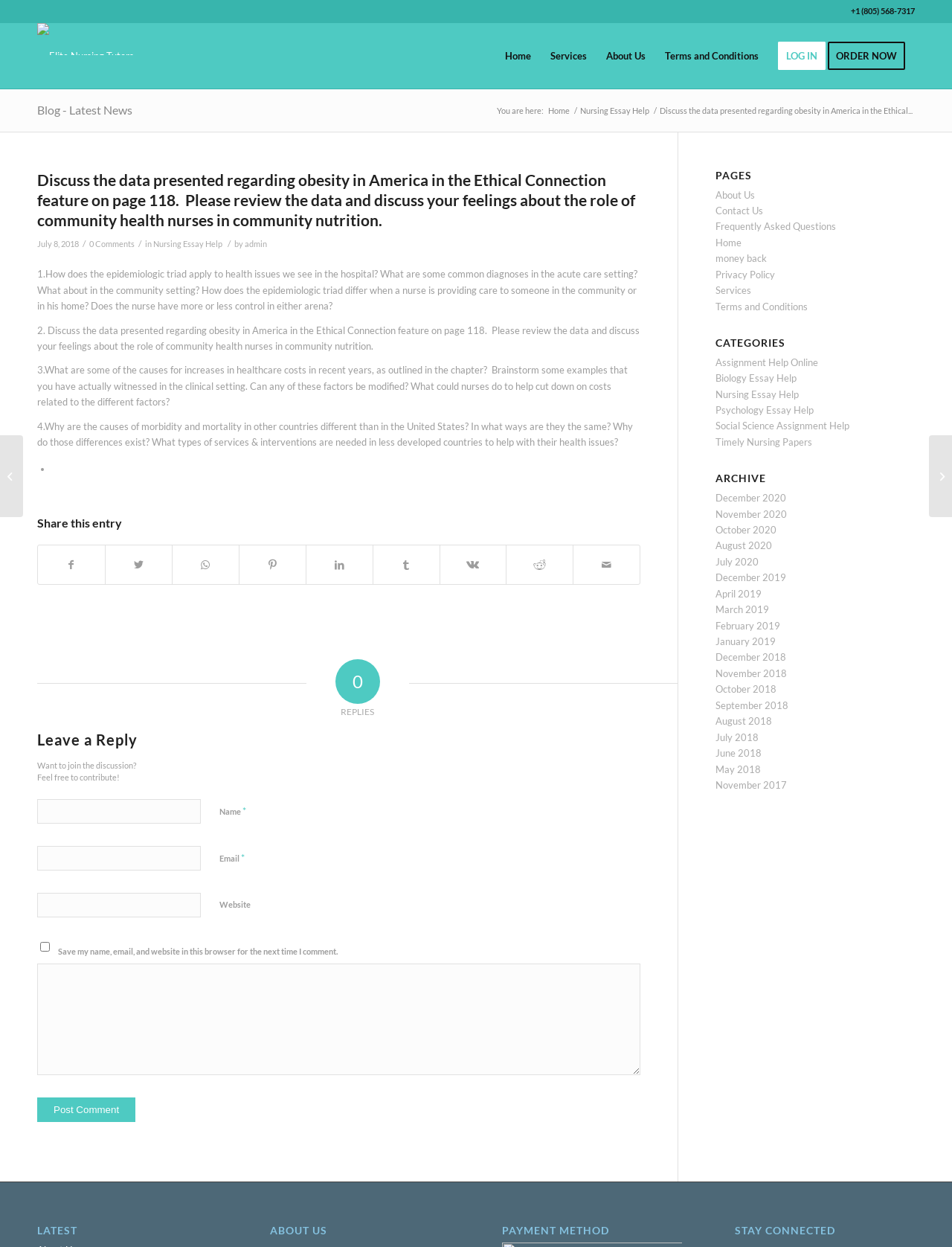Please give a short response to the question using one word or a phrase:
What is the phone number of Elite Nursing Tutors?

+1 (805) 568-7317